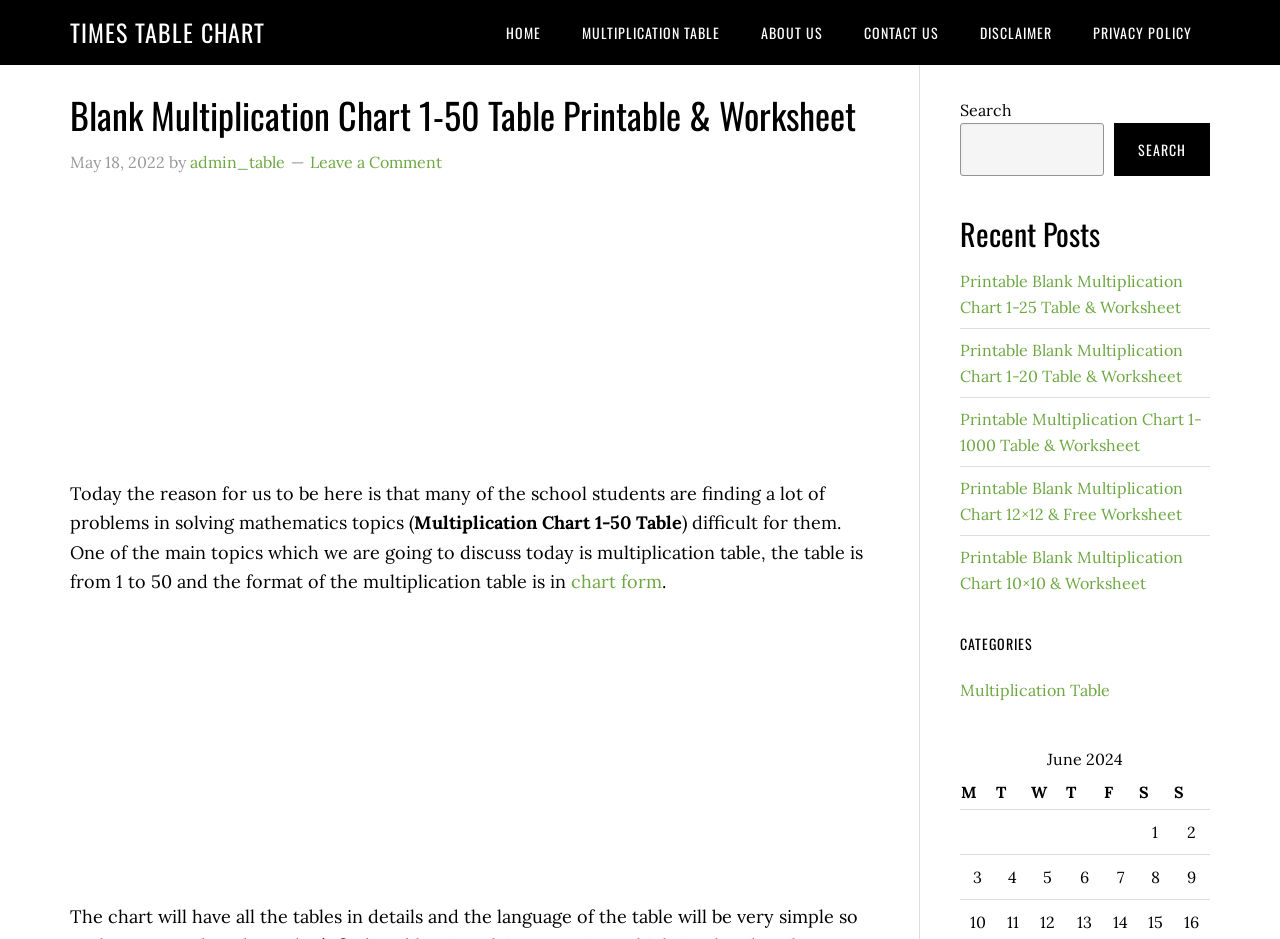Identify the bounding box coordinates for the element that needs to be clicked to fulfill this instruction: "Search for something". Provide the coordinates in the format of four float numbers between 0 and 1: [left, top, right, bottom].

[0.75, 0.131, 0.862, 0.187]